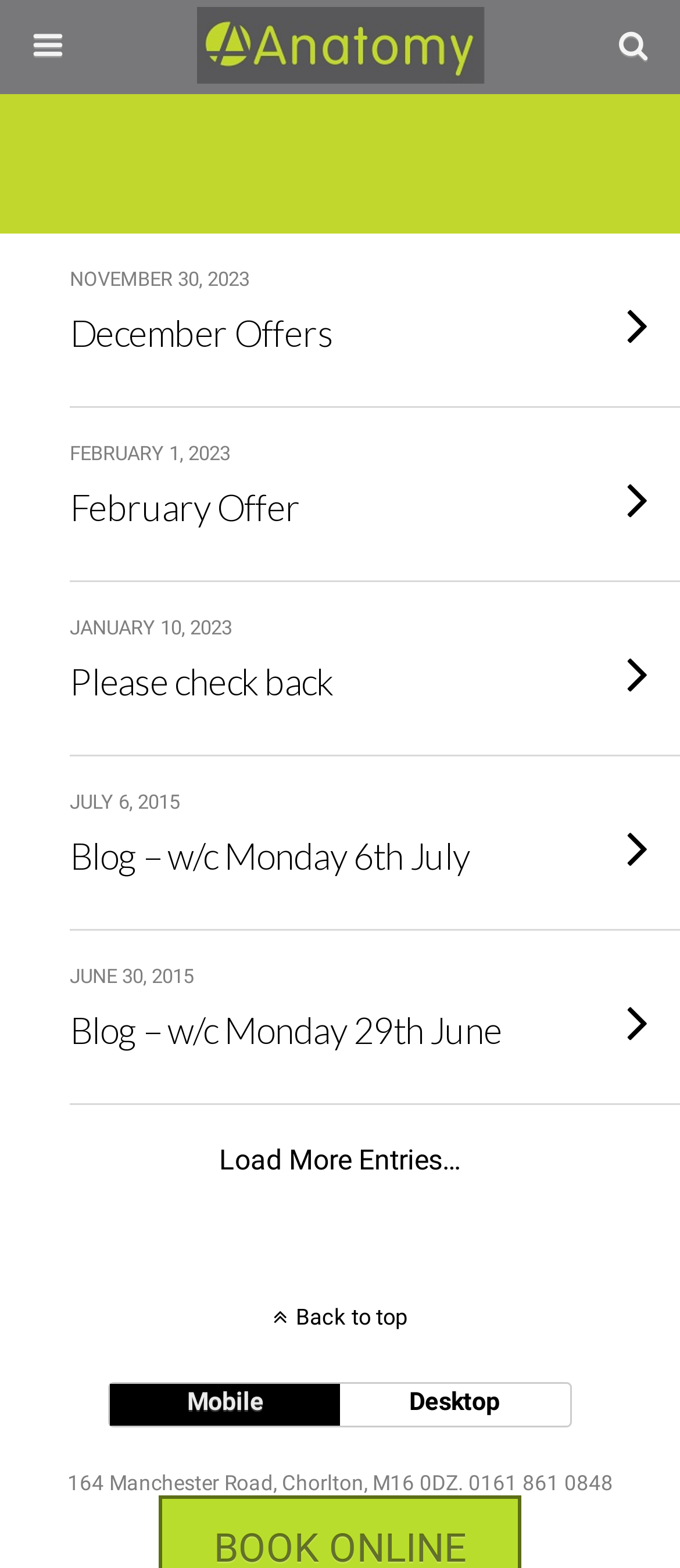What is the purpose of the 'Load More Entries…' button?
From the screenshot, provide a brief answer in one word or phrase.

Load more blog posts